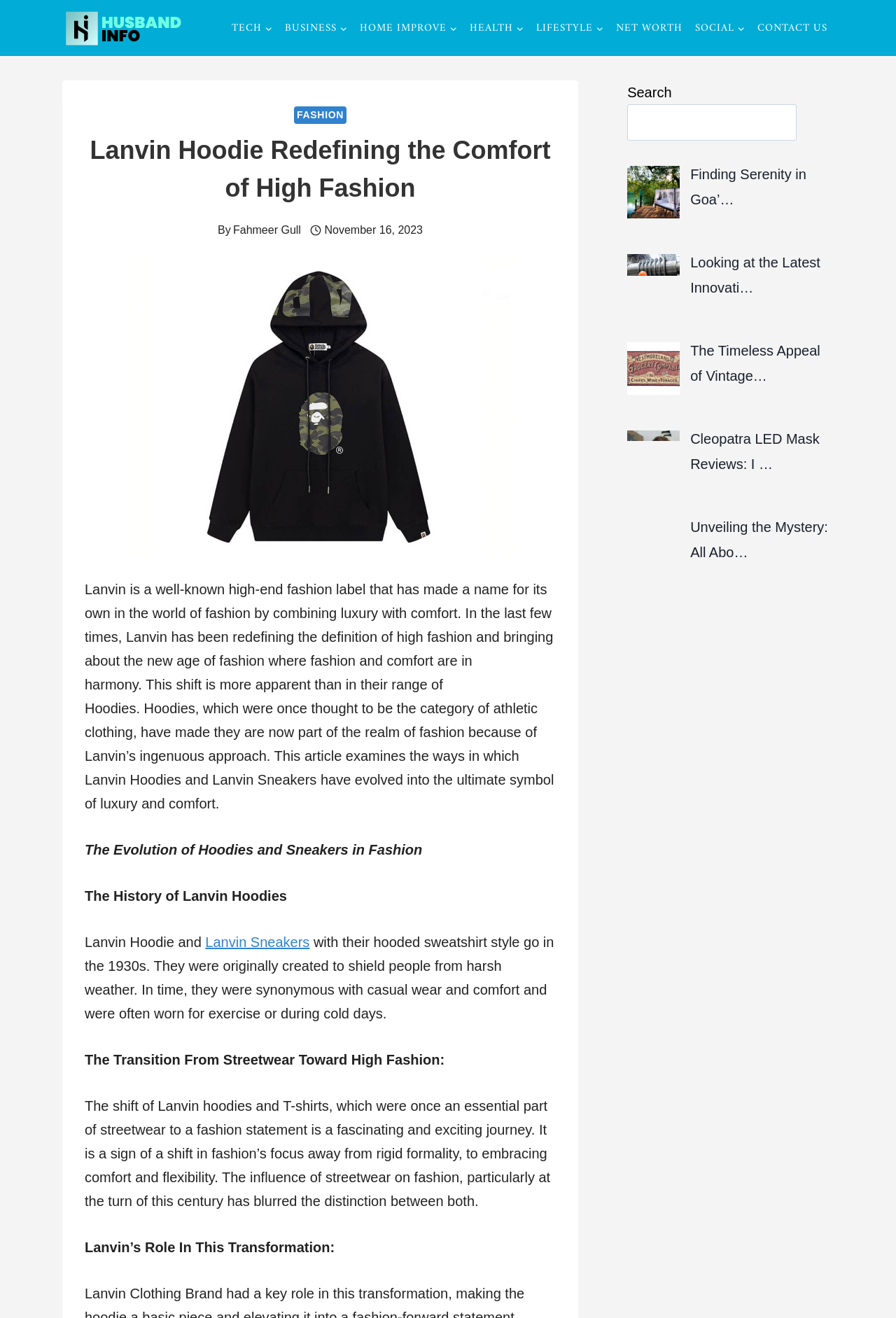Using the information in the image, could you please answer the following question in detail:
What is the main topic of the article?

The article's title is 'Lanvin Hoodie Redefining the Comfort of High Fashion' and the content discusses the evolution of Lanvin Hoodies and Sneakers in the fashion industry.